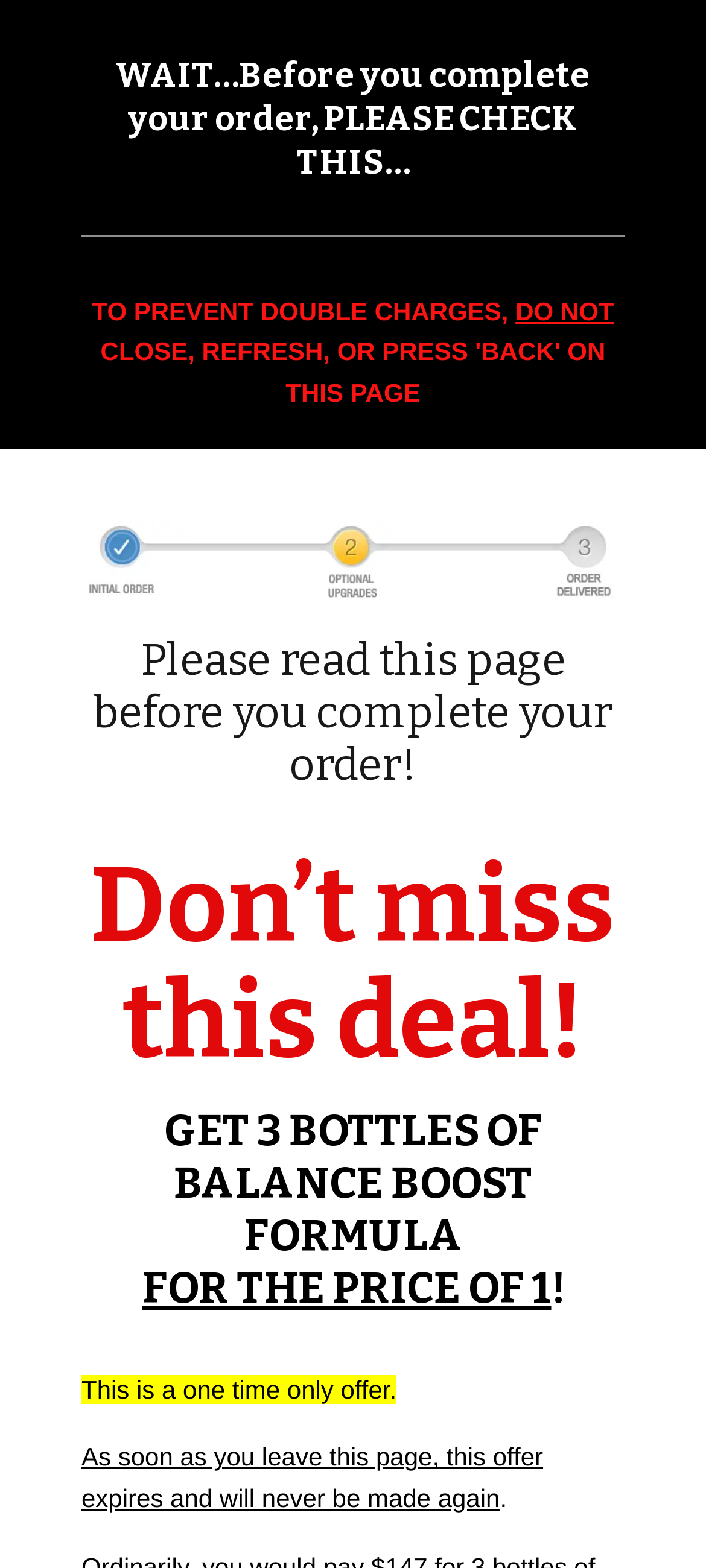Answer the question using only one word or a concise phrase: Why should I check this page before completing my order?

To prevent double charges